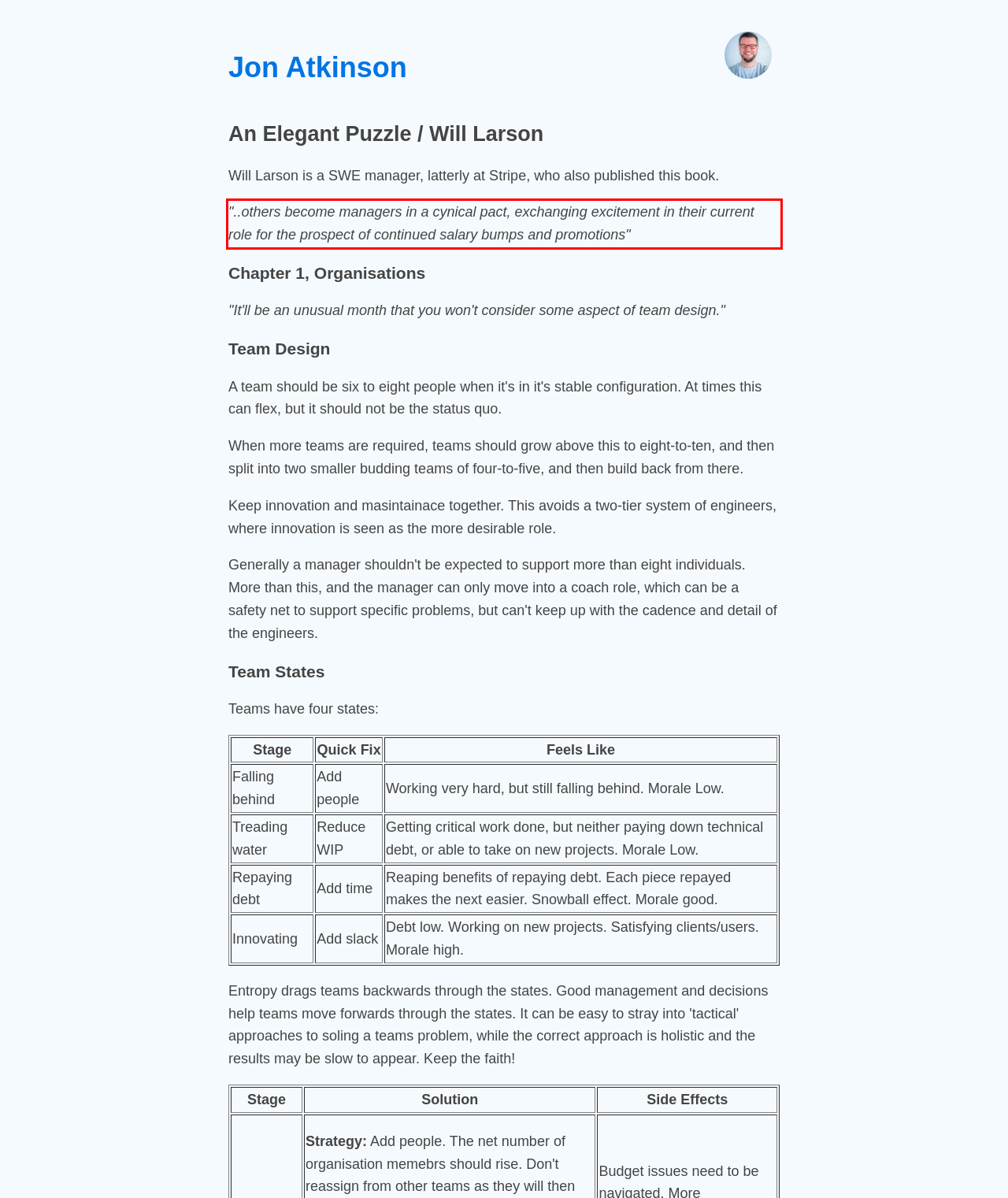Please identify and extract the text from the UI element that is surrounded by a red bounding box in the provided webpage screenshot.

"..others become managers in a cynical pact, exchanging excitement in their current role for the prospect of continued salary bumps and promotions"